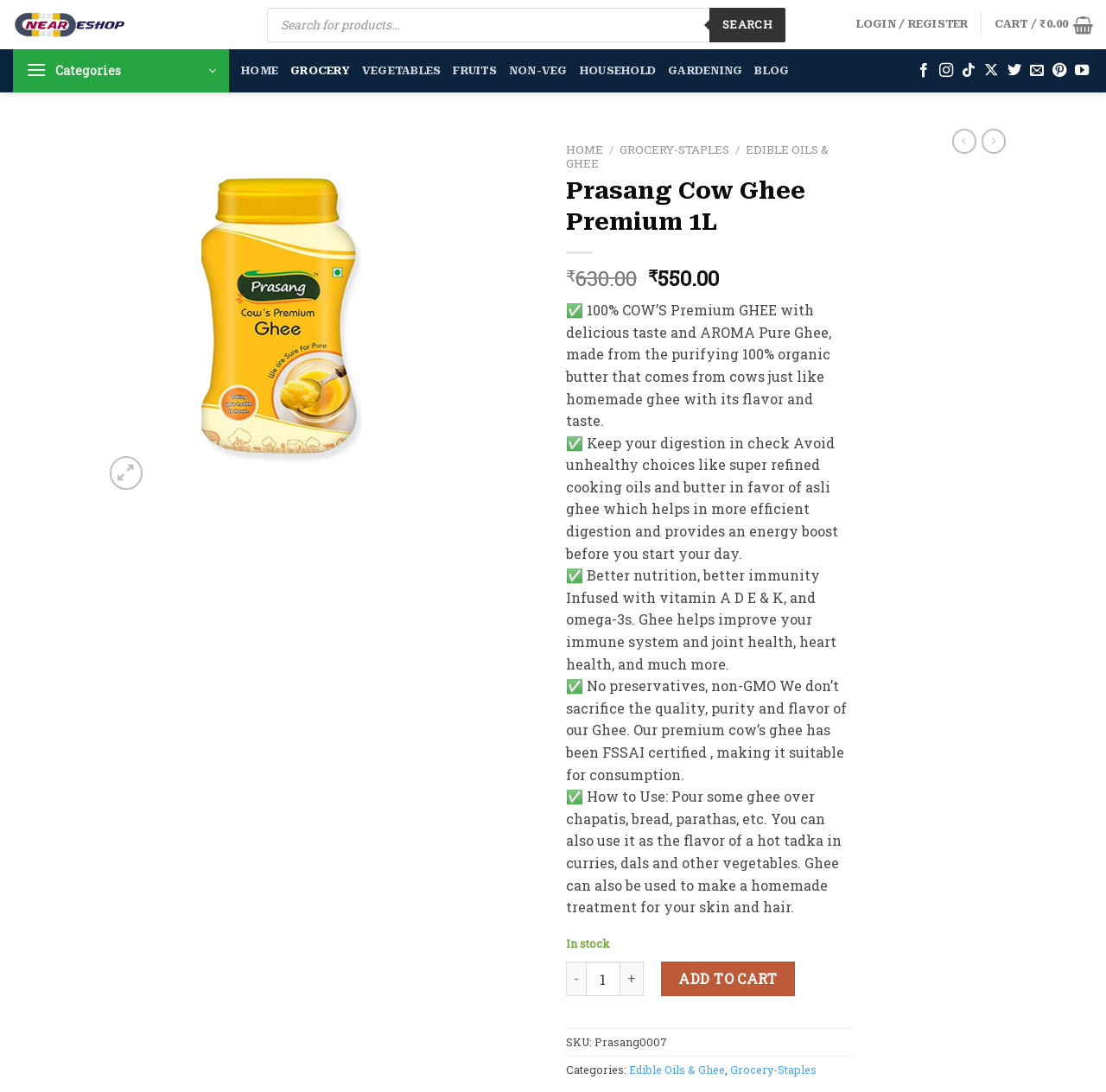What is the price of the product?
Use the image to give a comprehensive and detailed response to the question.

I found the price of the product by looking at the insertion element on the webpage, which displays the price as '₹550.00'.